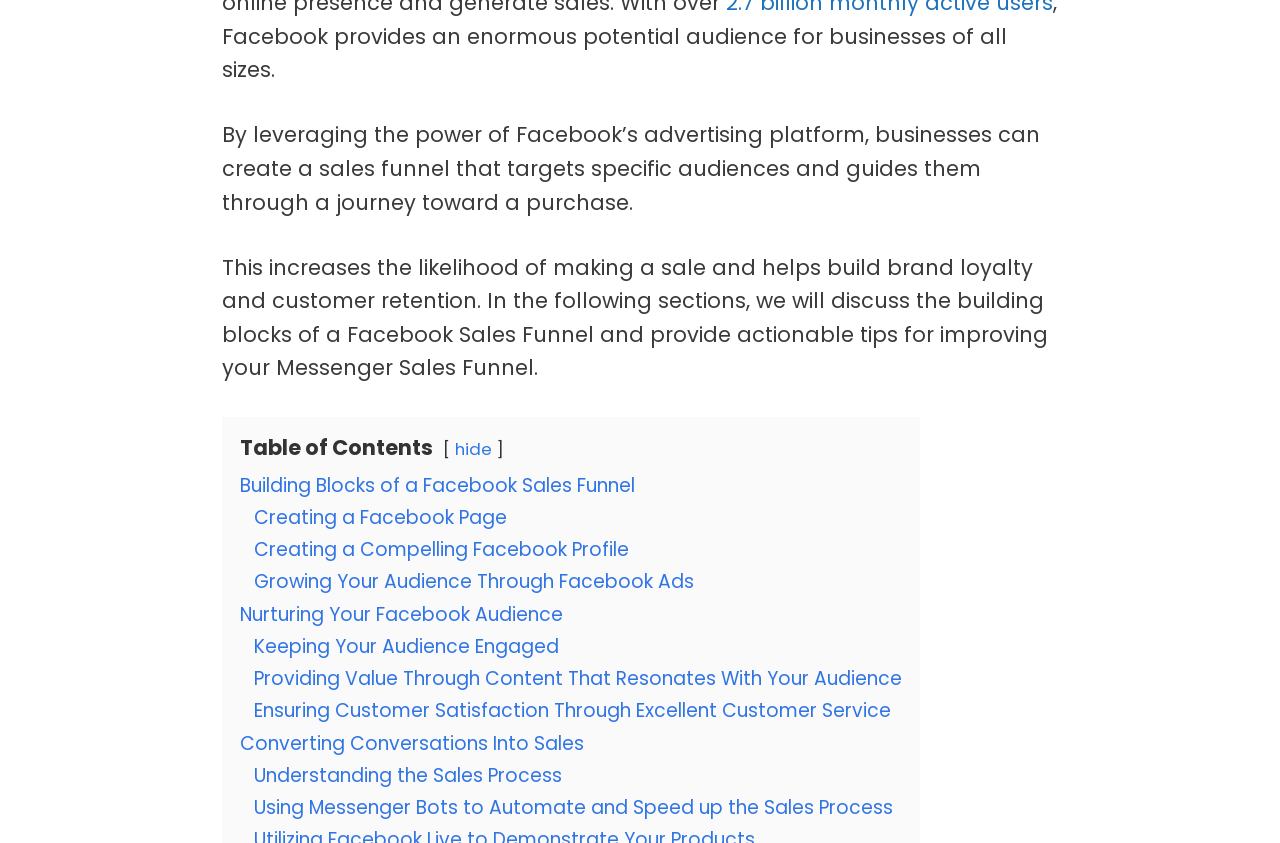Locate the bounding box coordinates of the element I should click to achieve the following instruction: "Click on 'Creating a Facebook Page'".

[0.198, 0.598, 0.396, 0.63]